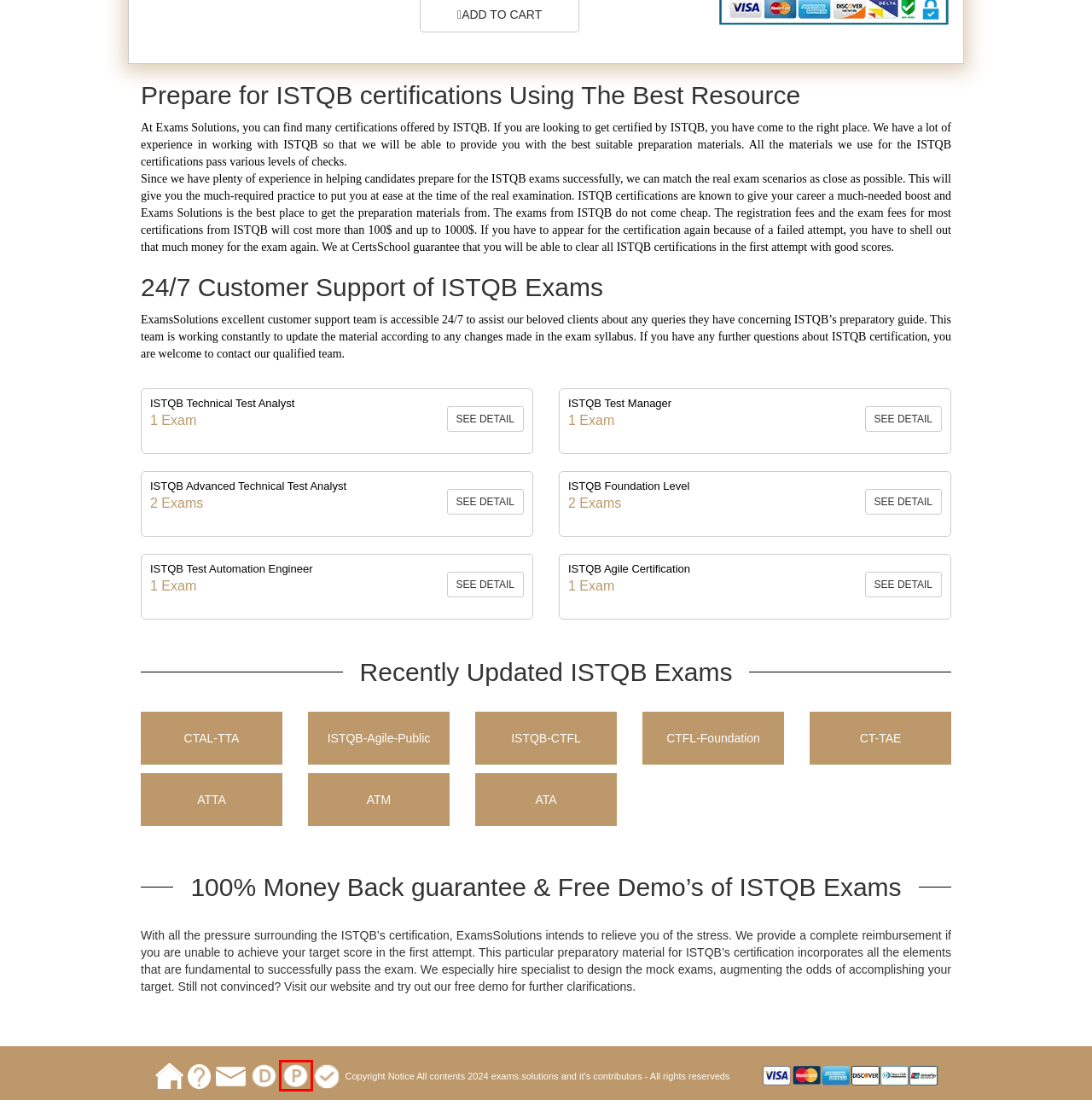You have a screenshot of a webpage with a red bounding box around a UI element. Determine which webpage description best matches the new webpage that results from clicking the element in the bounding box. Here are the candidates:
A. ISTQB-CTFL Exam Dumps - ISTQB-CTFL Questions
B. Get Updated ISTQB Foundation Level Certification Exam Dumps
C. Get Updated ISTQB Advanced Technical Test Analyst Certification Exam Dumps
D. Contact | ExamsSolutions
E. Guarantee | ExamsSolutions
F. CT-TAE Exam Dumps - ISTQB CT-TAE Questions
G. Dmca | ExamsSolutions
H. Privacy Policy | ExamsSolutions

H